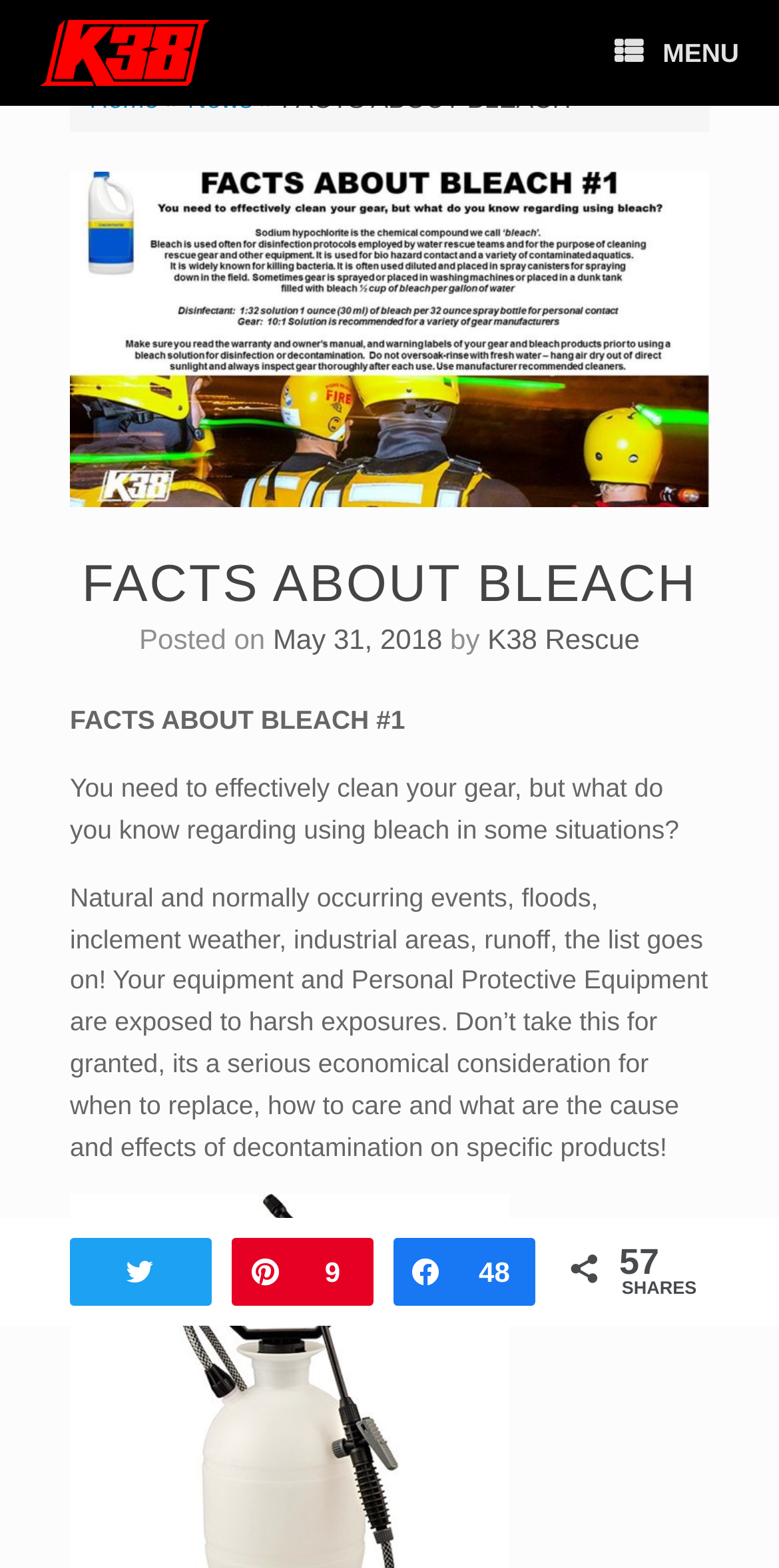Locate the bounding box coordinates of the region to be clicked to comply with the following instruction: "Go to Home page". The coordinates must be four float numbers between 0 and 1, in the form [left, top, right, bottom].

[0.115, 0.053, 0.204, 0.072]